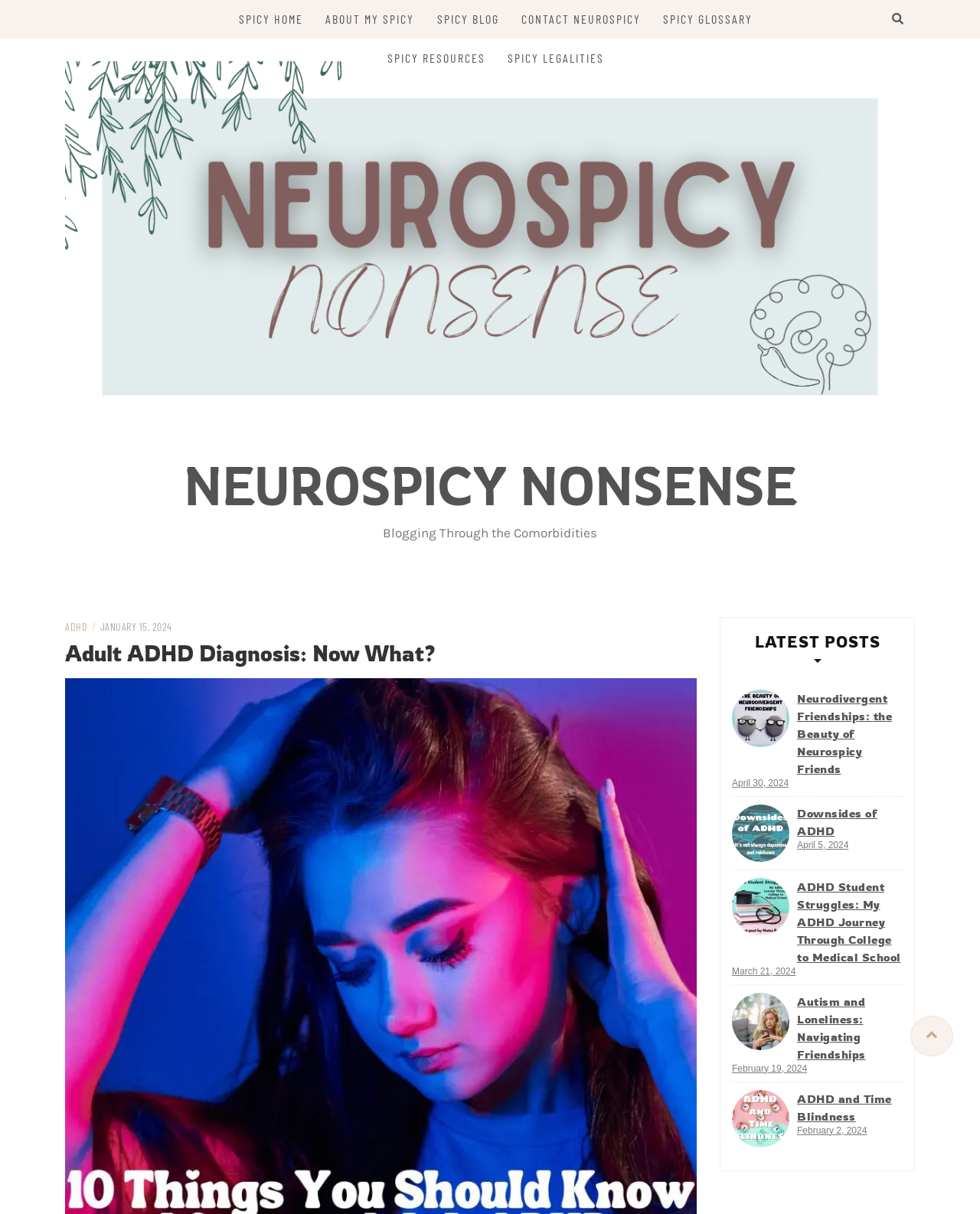What is the date of the latest blog post?
Provide a fully detailed and comprehensive answer to the question.

I looked at the 'LATEST POSTS' section and found the first blog post, which has a date 'April 30, 2024' associated with it, so I extracted that date.